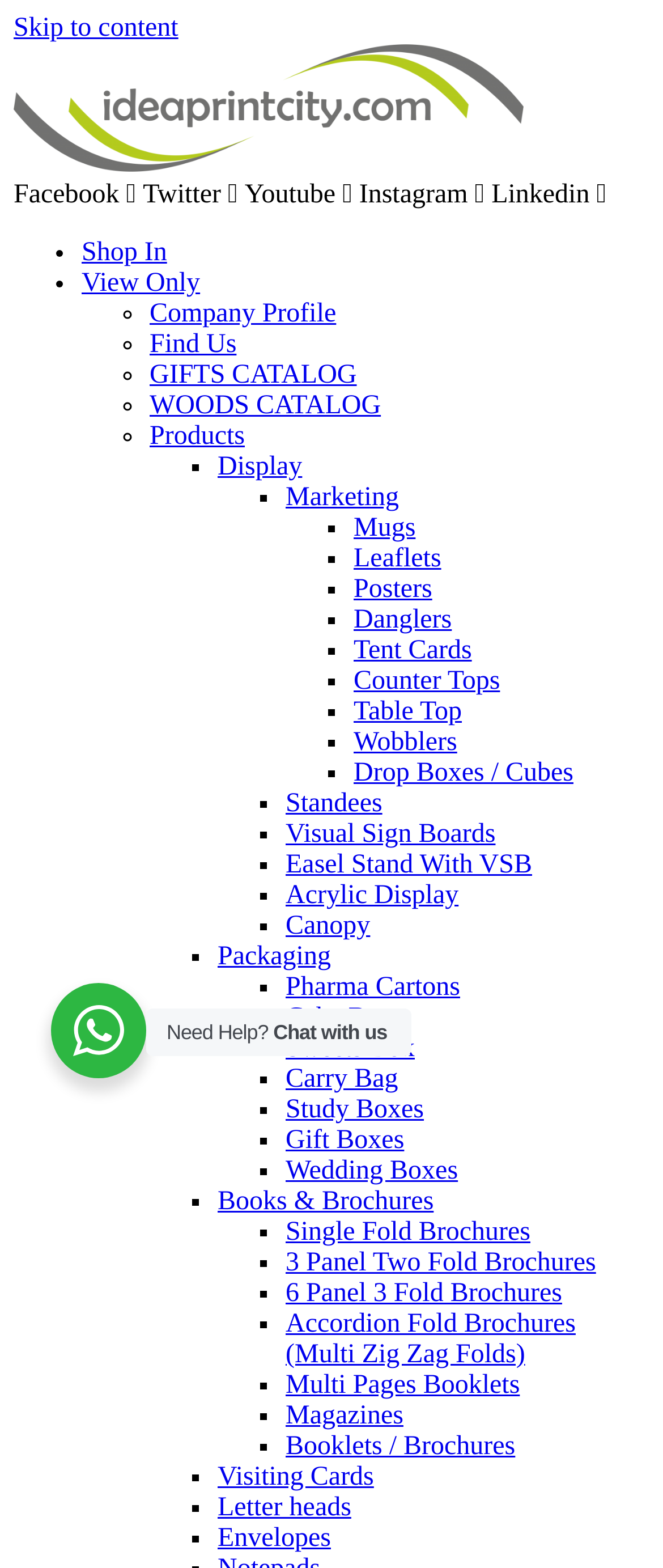Please specify the bounding box coordinates for the clickable region that will help you carry out the instruction: "Check out the 'Mugs' option".

[0.533, 0.328, 0.627, 0.346]